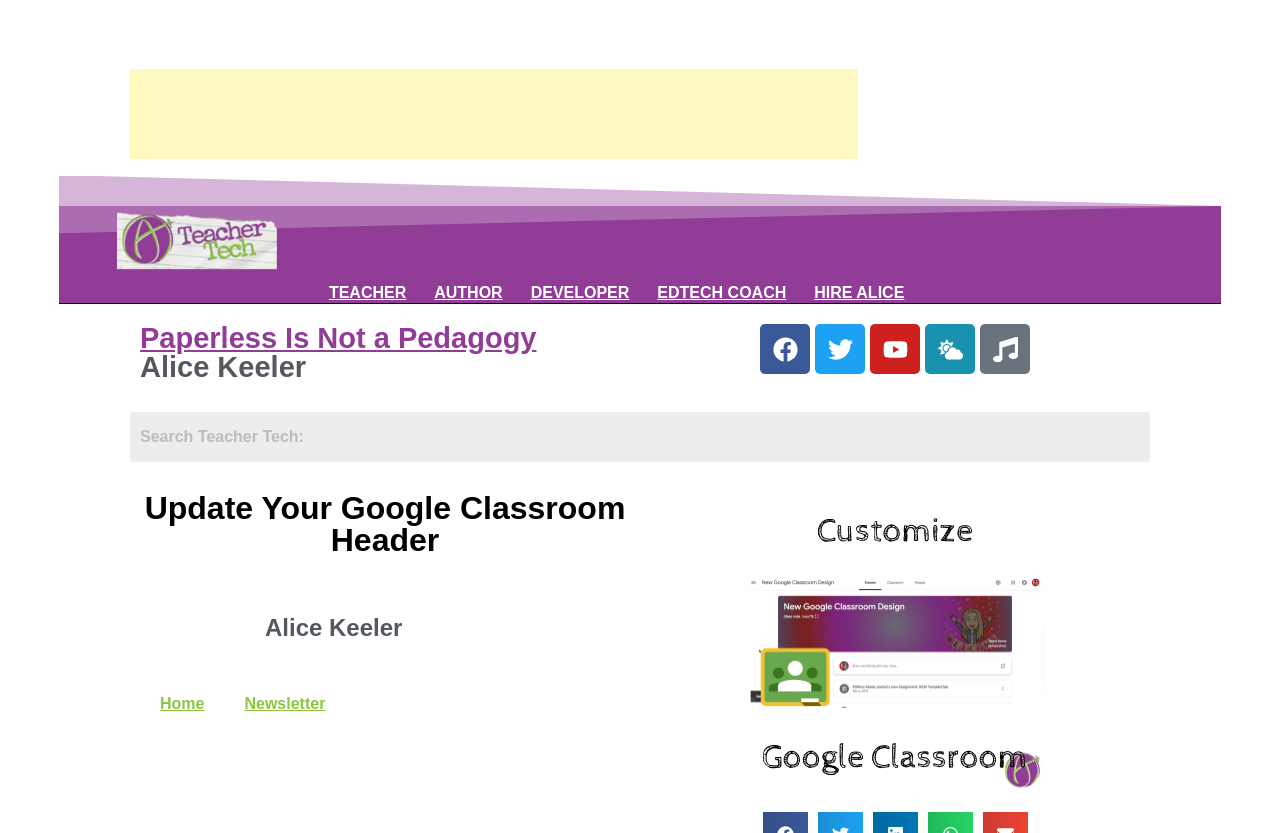Based on the element description: "Hire Alice", identify the UI element and provide its bounding box coordinates. Use four float numbers between 0 and 1, [left, top, right, bottom].

[0.636, 0.34, 0.706, 0.364]